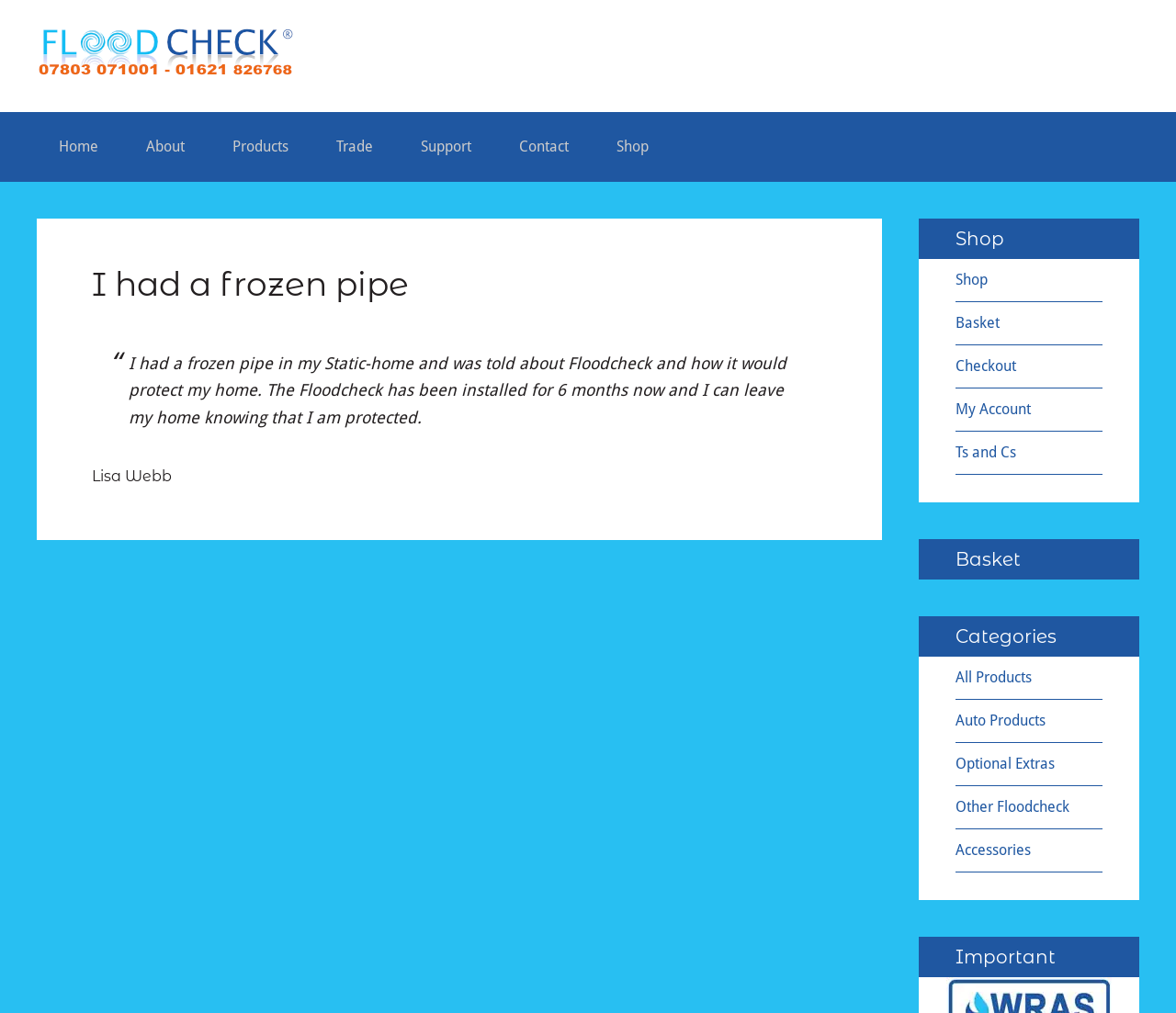Please specify the bounding box coordinates for the clickable region that will help you carry out the instruction: "visit shop".

[0.505, 0.111, 0.57, 0.18]